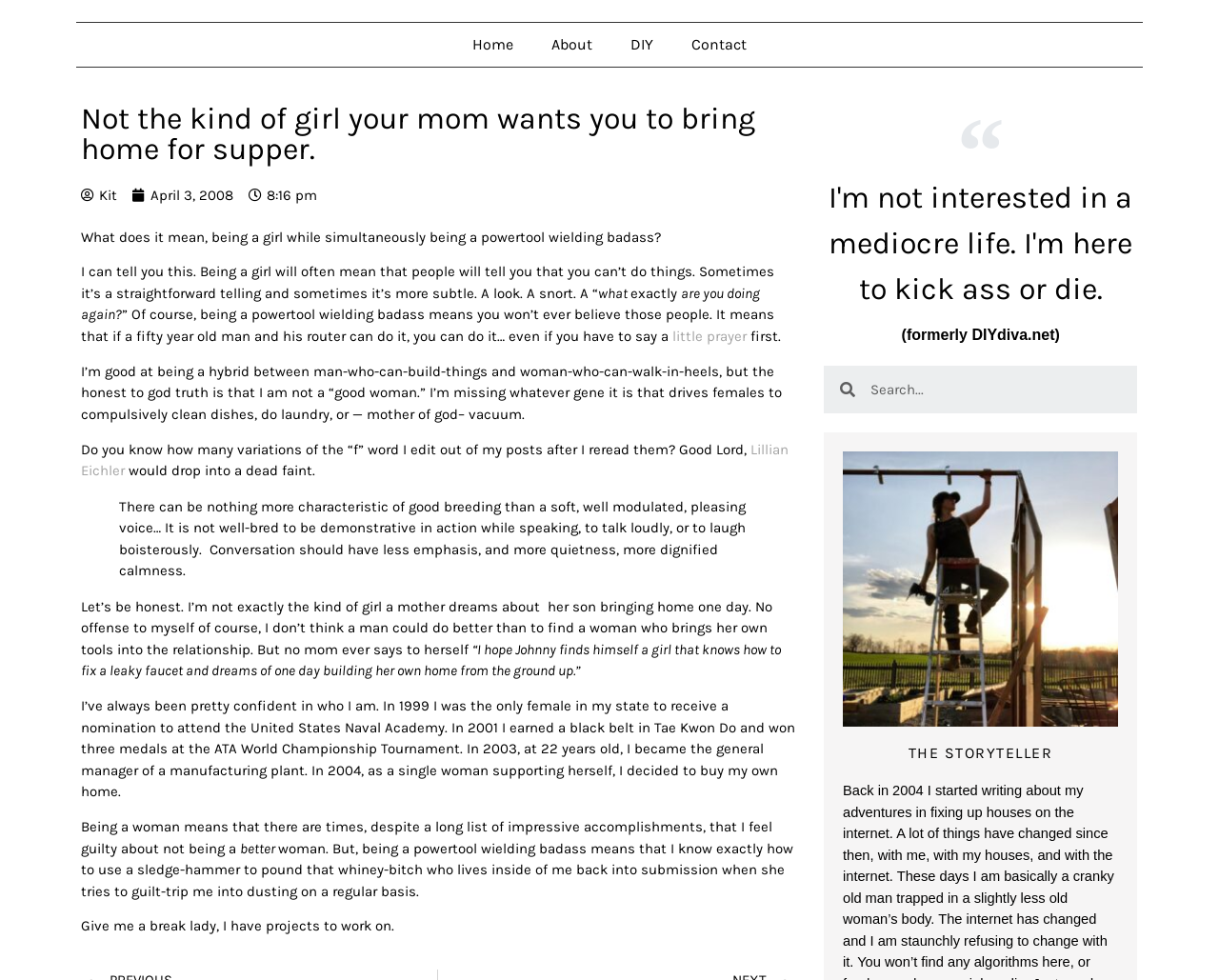Please identify the primary heading of the webpage and give its text content.

Not the kind of girl your mom wants you to bring home for supper.